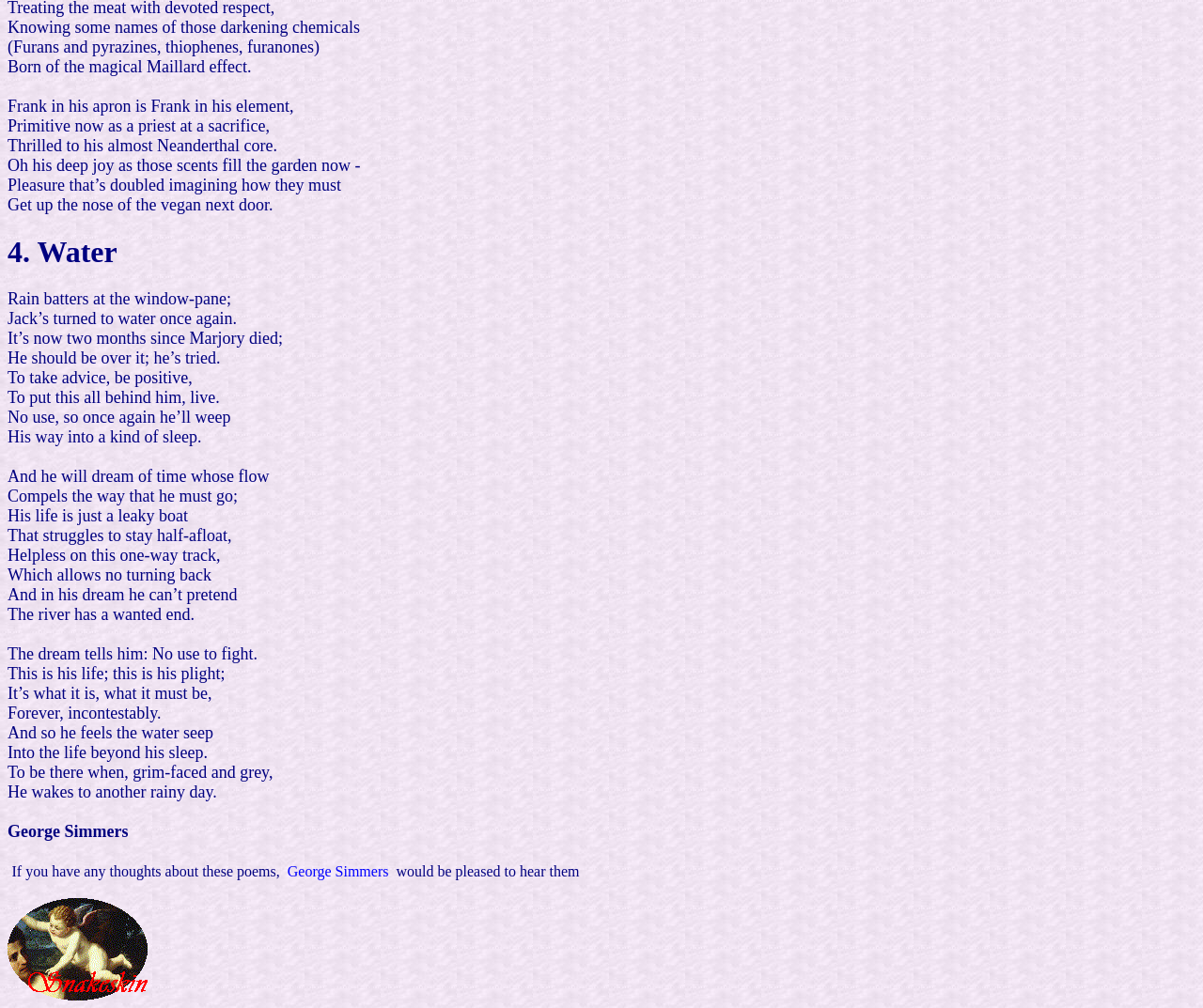Is the poem written in free verse? Using the information from the screenshot, answer with a single word or phrase.

Yes